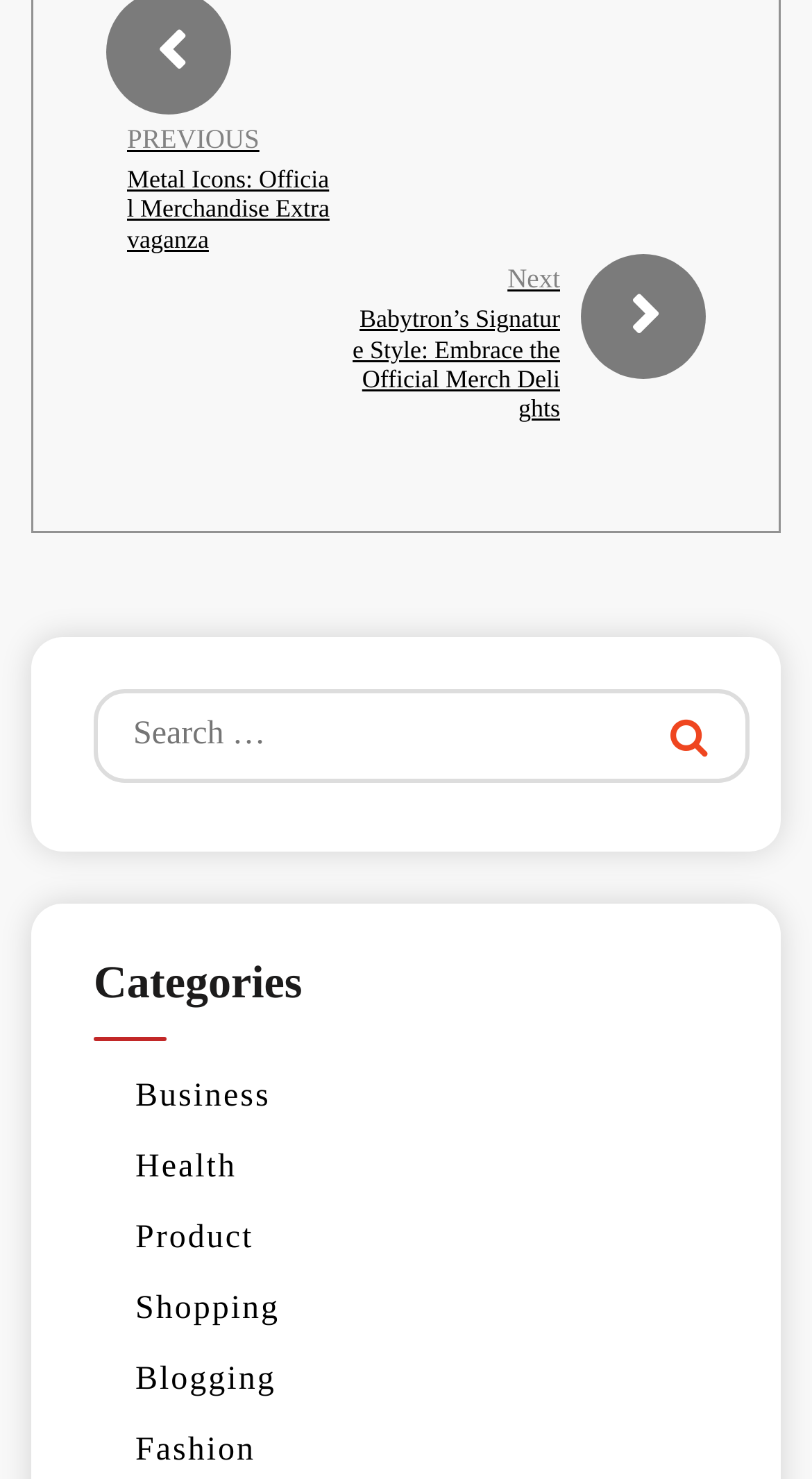For the given element description parent_node: Search for: value="Search", determine the bounding box coordinates of the UI element. The coordinates should follow the format (top-left x, top-left y, bottom-right x, bottom-right y) and be within the range of 0 to 1.

[0.808, 0.466, 0.923, 0.536]